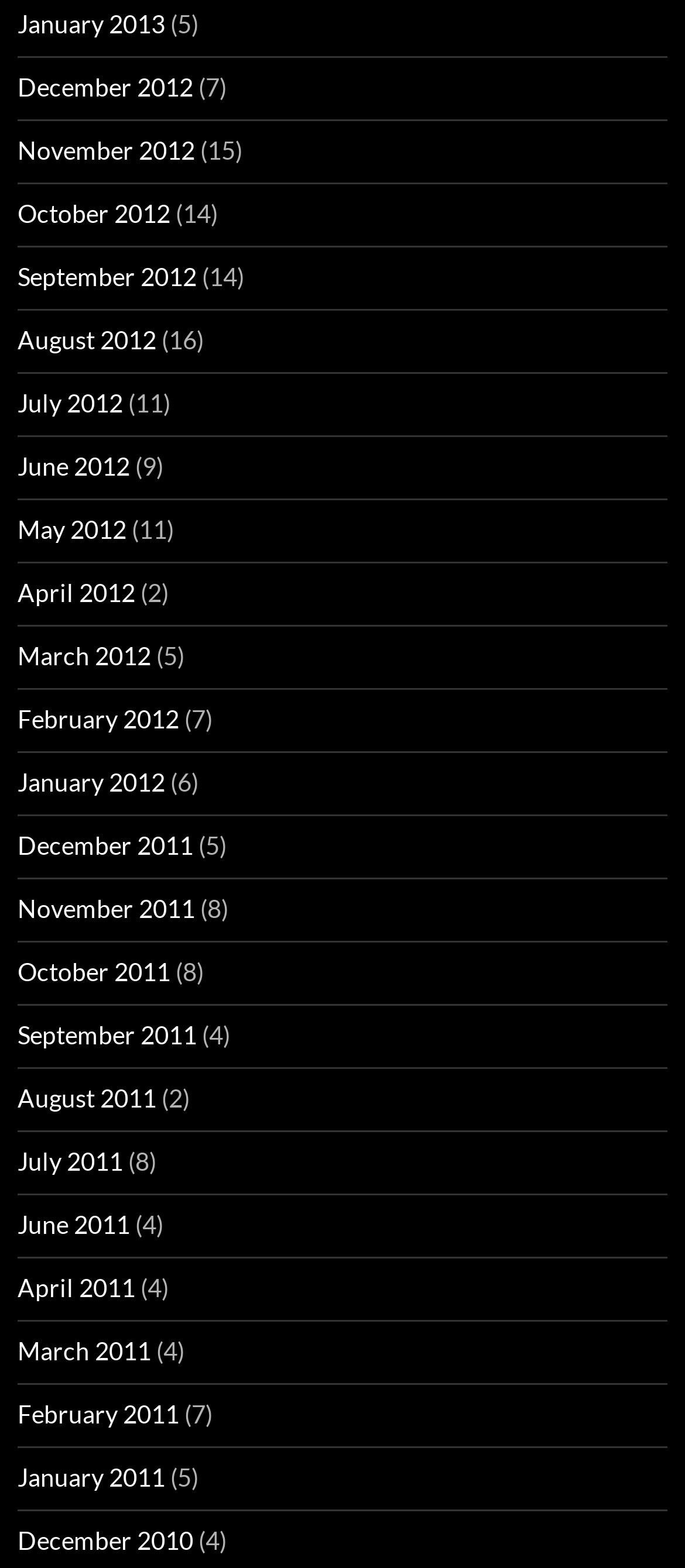Please identify the bounding box coordinates of the element on the webpage that should be clicked to follow this instruction: "View December 2012 archives". The bounding box coordinates should be given as four float numbers between 0 and 1, formatted as [left, top, right, bottom].

[0.026, 0.046, 0.282, 0.065]